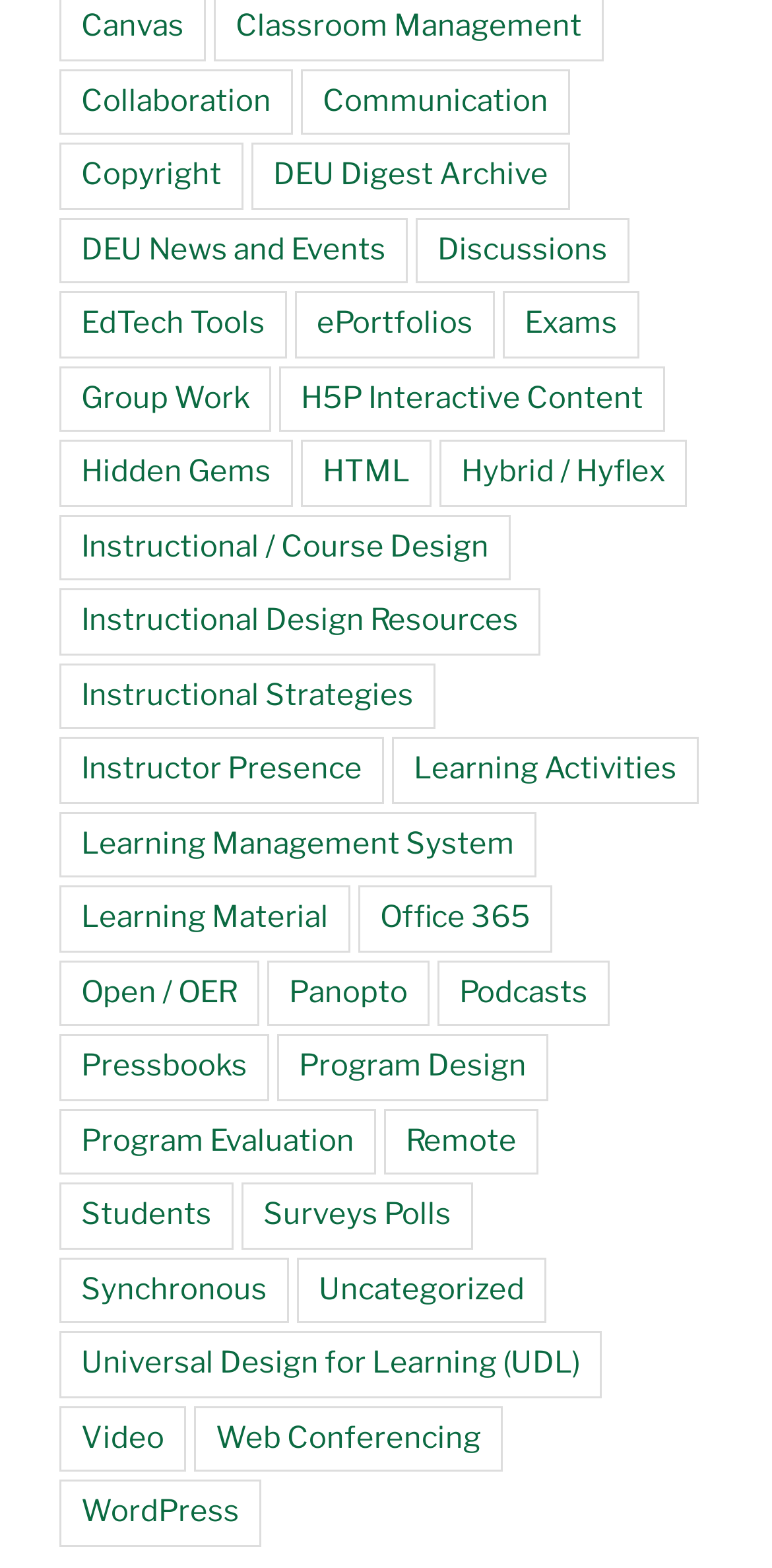Please reply to the following question using a single word or phrase: 
Are there any links related to multimedia on the webpage?

Yes